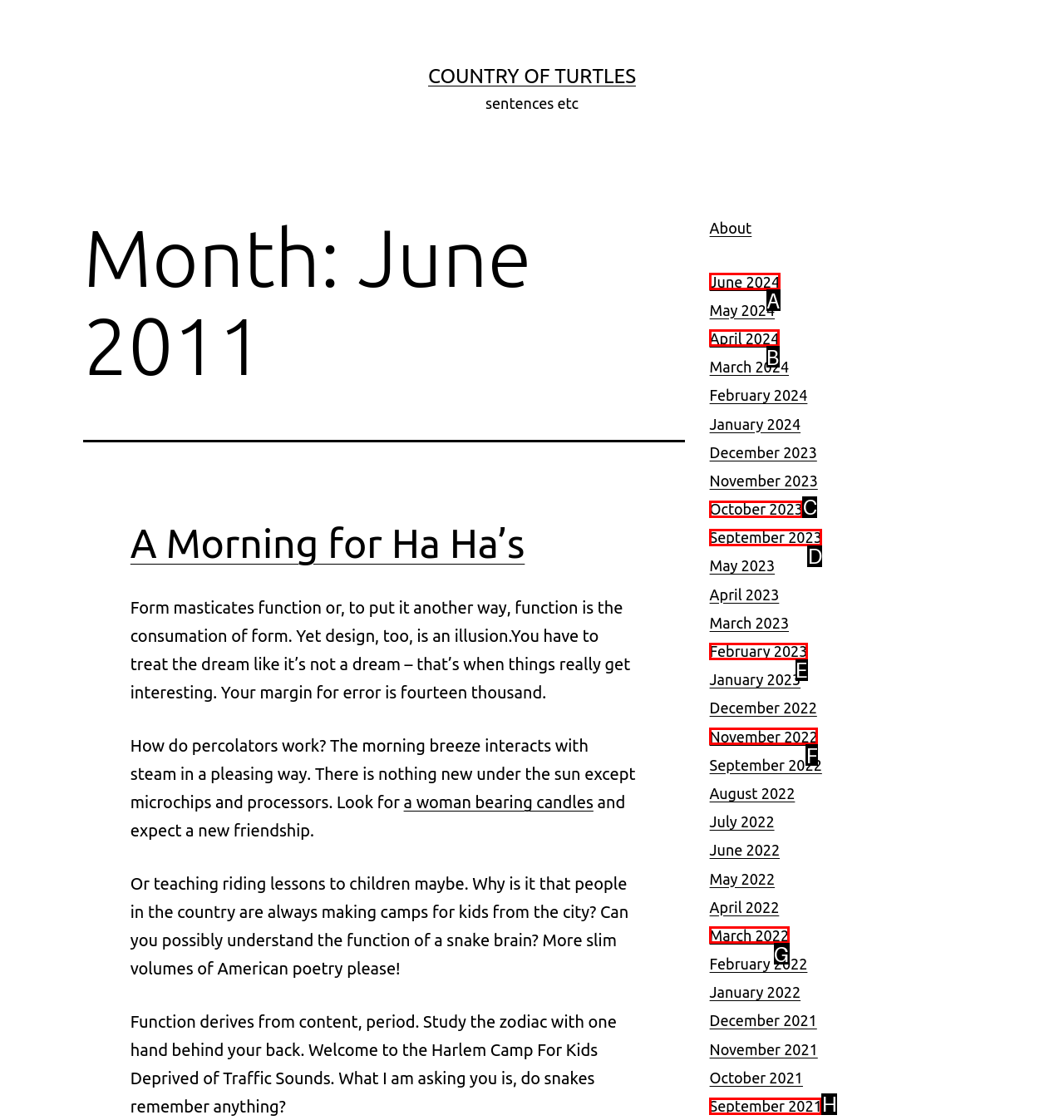For the instruction: Go to the 'June 2024' archive, which HTML element should be clicked?
Respond with the letter of the appropriate option from the choices given.

A